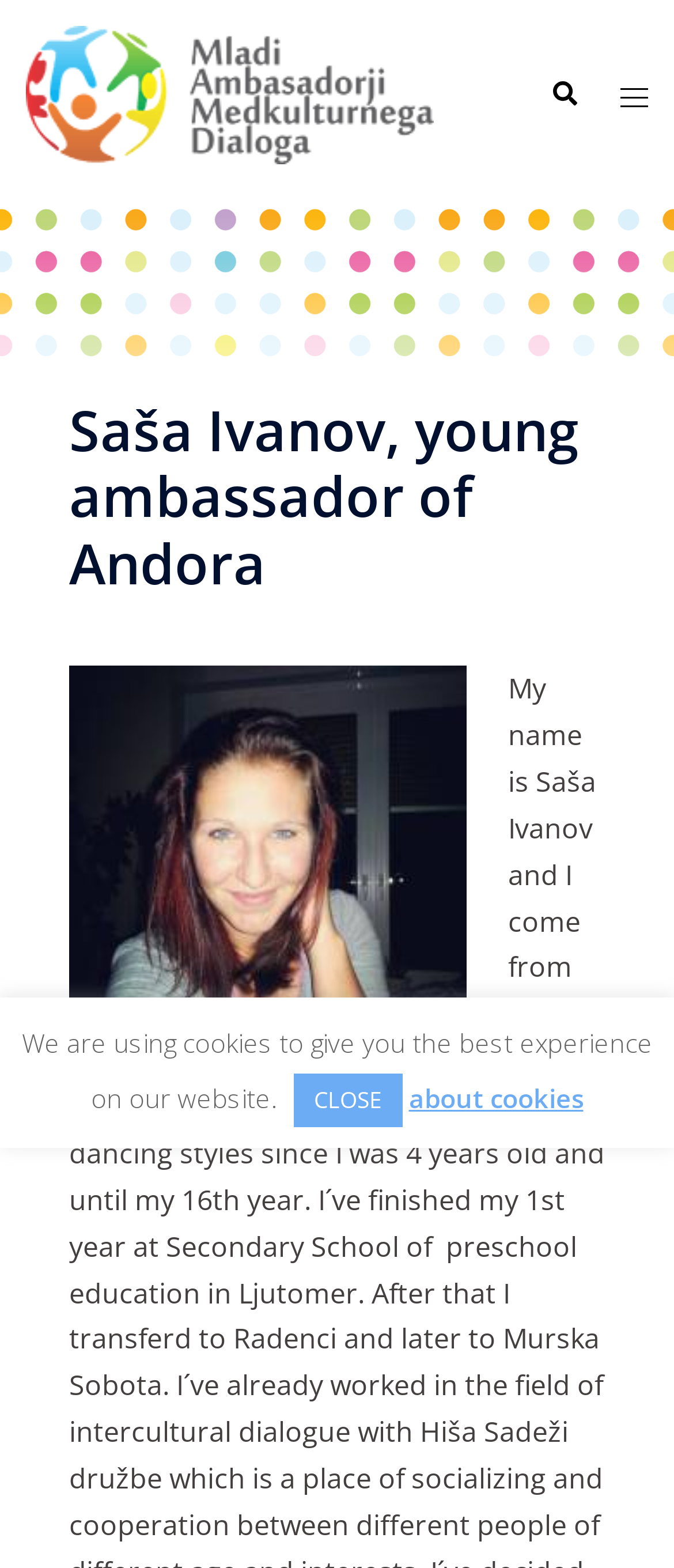What is Saša Ivanov's hometown?
Refer to the image and give a detailed response to the question.

Saša Ivanov's hometown can be found in the text section, where it is written 'My name is Saša Ivanov and I come from Beltinci near Murska Sobota...'. This text provides information about Saša Ivanov's background, including his hometown.